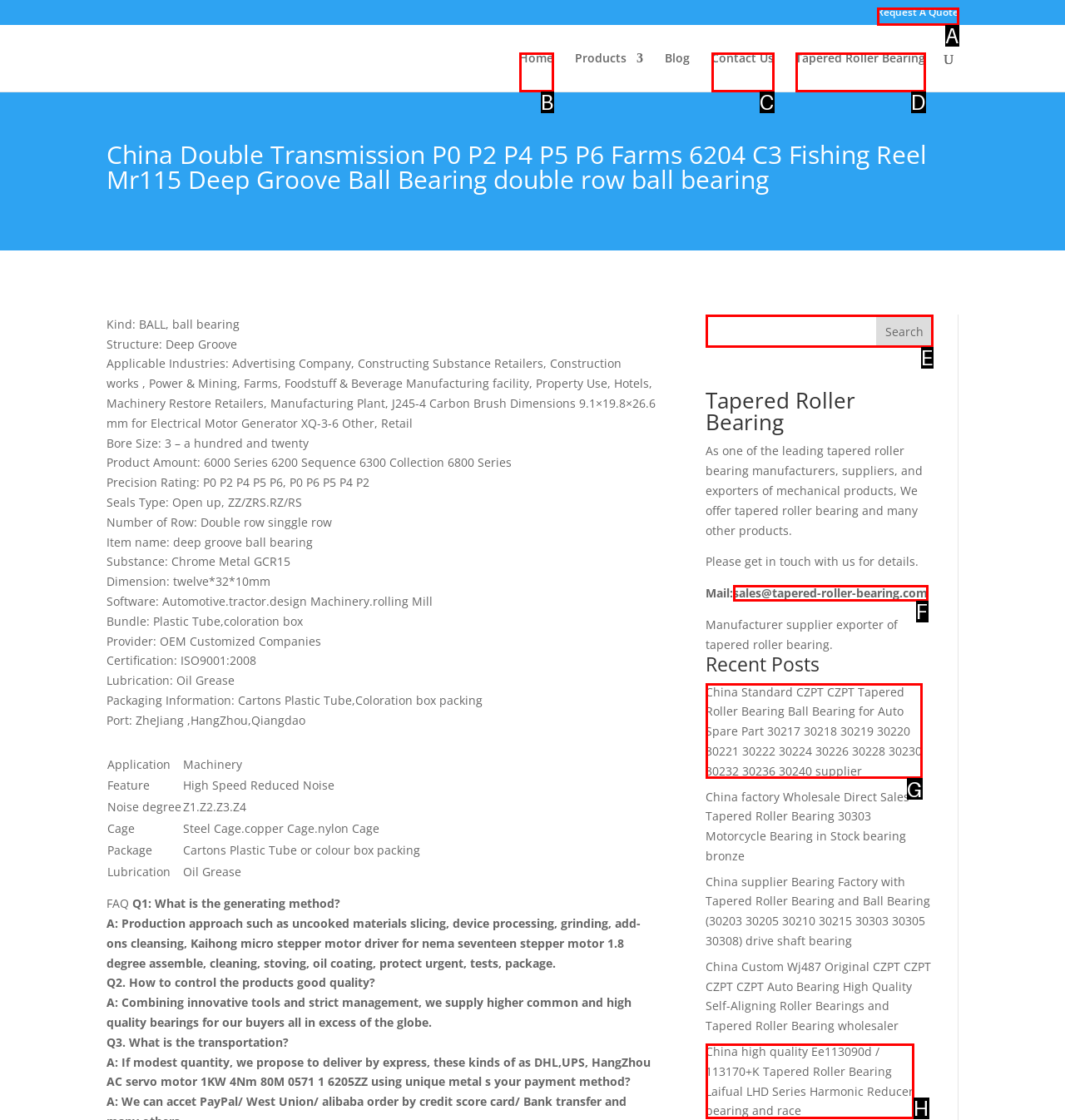Pick the HTML element that should be clicked to execute the task: Search for tapered roller bearing
Respond with the letter corresponding to the correct choice.

E